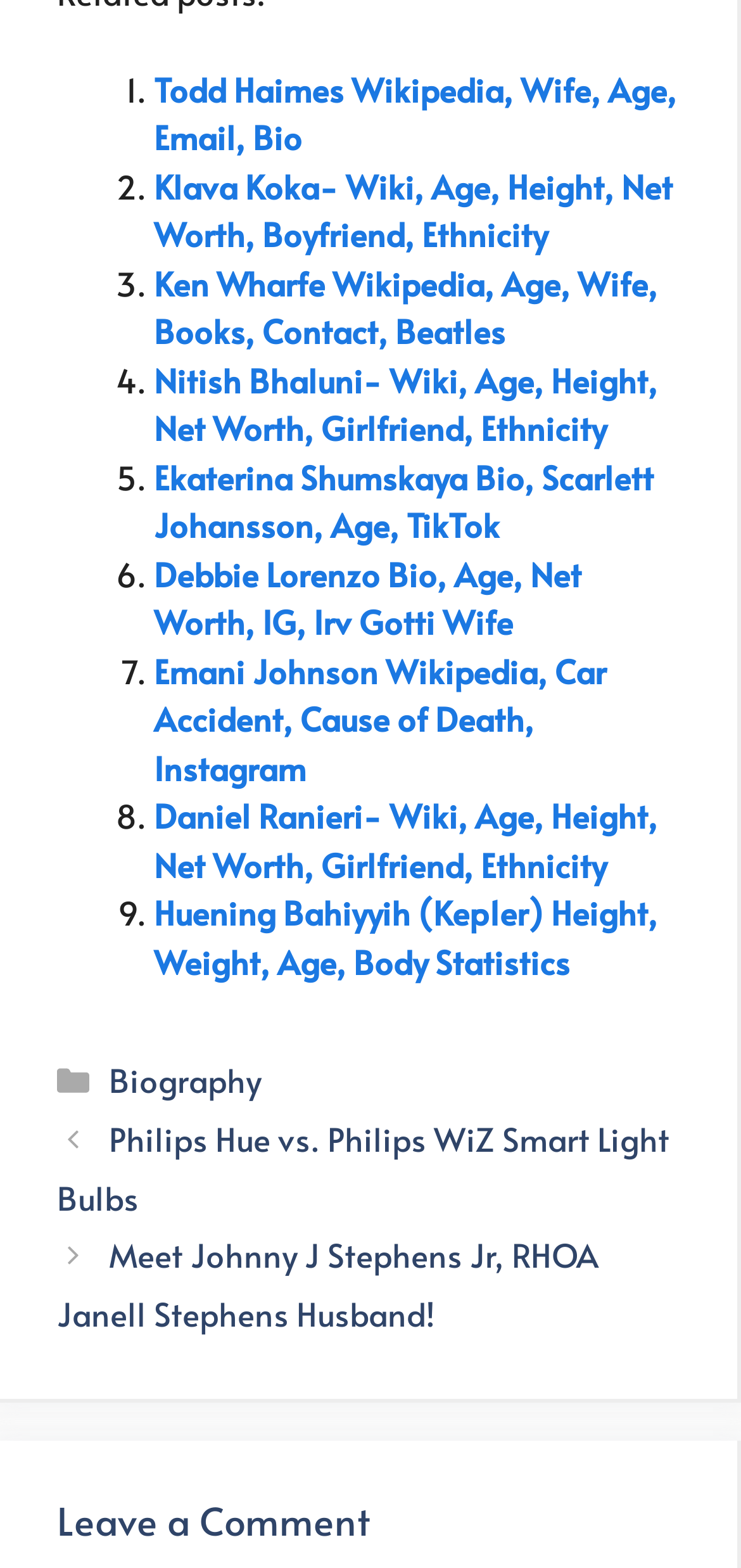Answer briefly with one word or phrase:
What is the category of the posts?

Biography